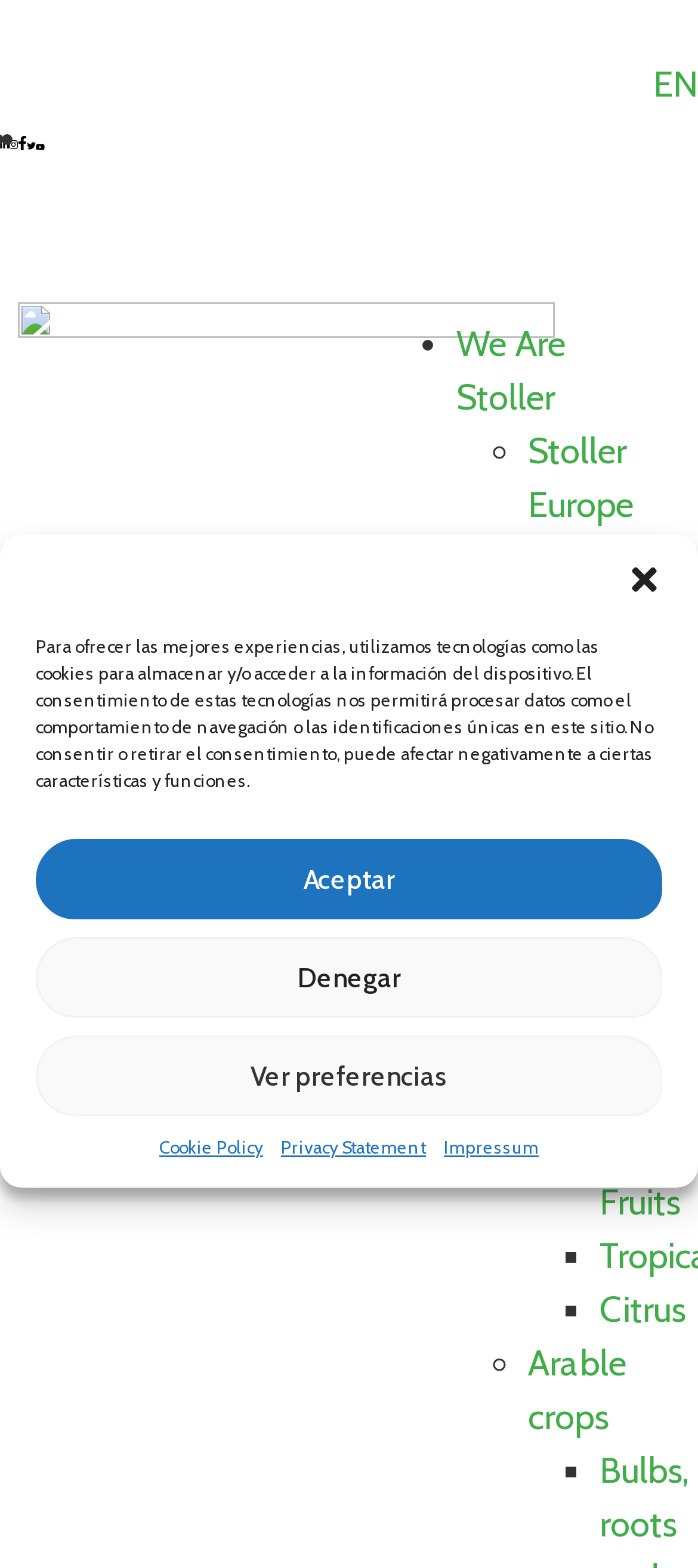Based on the element description: "ES", identify the bounding box coordinates for this UI element. The coordinates must be four float numbers between 0 and 1, listed as [left, top, right, bottom].

[0.936, 0.041, 1.0, 0.071]